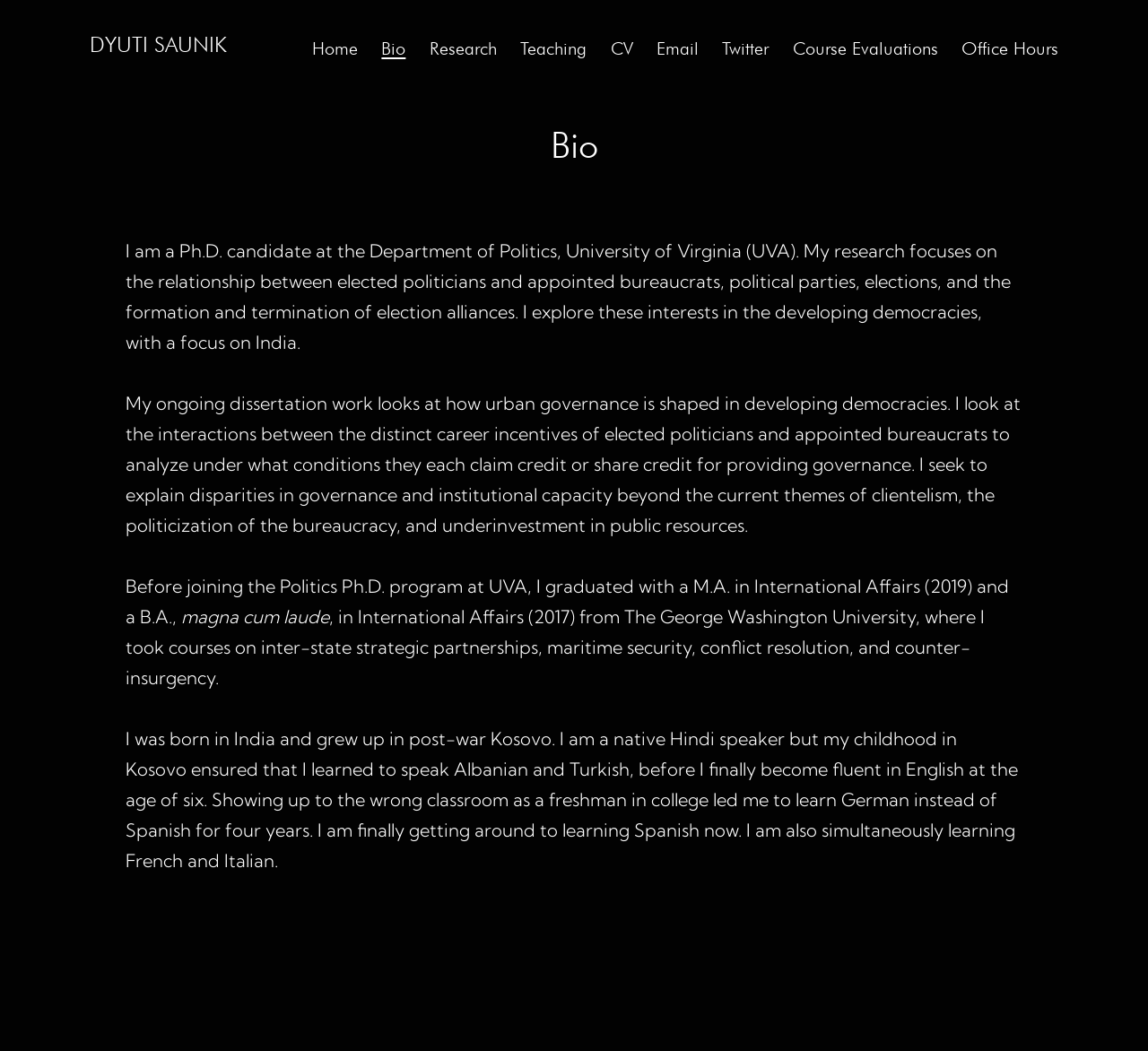Locate the bounding box for the described UI element: "Office Hours". Ensure the coordinates are four float numbers between 0 and 1, formatted as [left, top, right, bottom].

[0.827, 0.026, 0.932, 0.068]